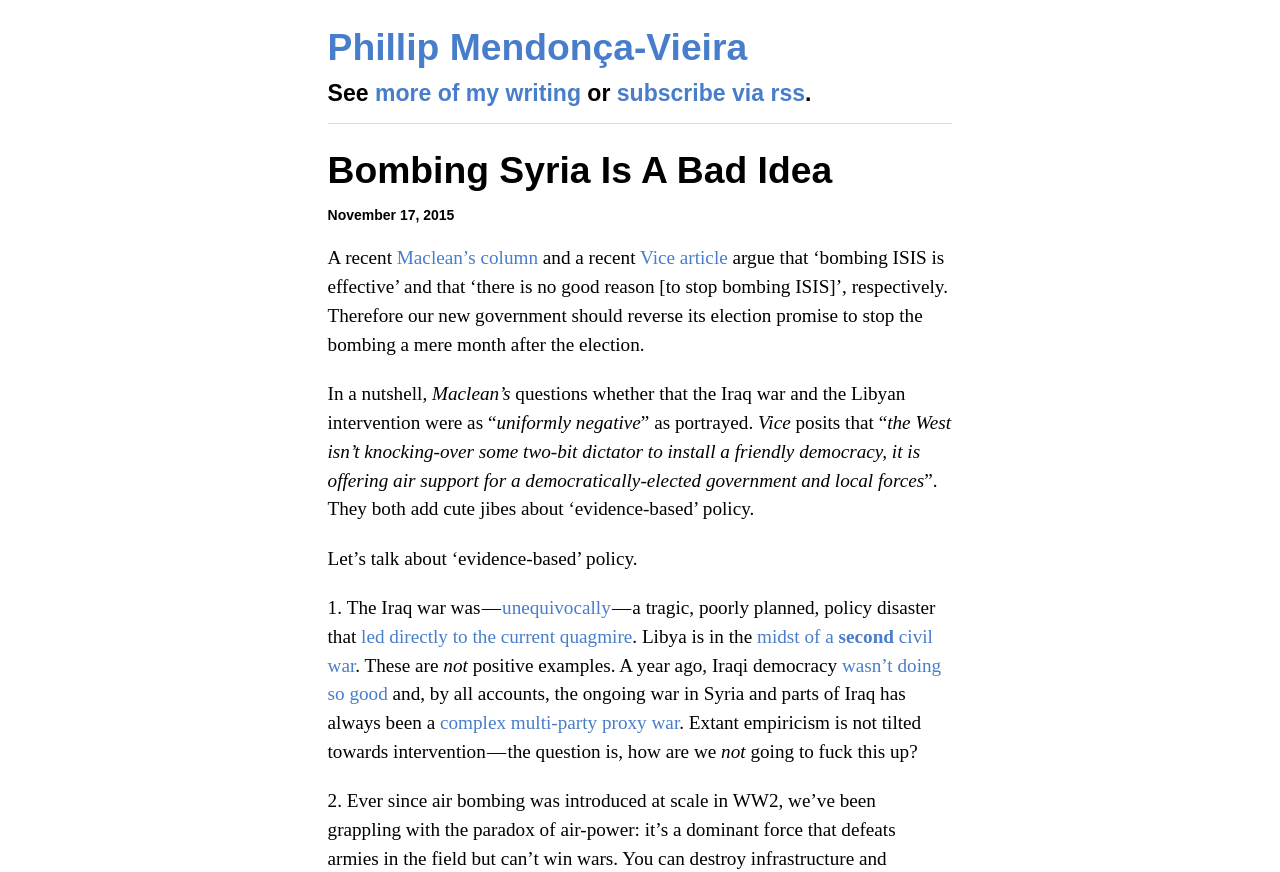What is the author's criticism of the Iraq war?
With the help of the image, please provide a detailed response to the question.

The author's criticism of the Iraq war can be found in the text 'The Iraq war was — — a tragic, poorly planned, policy disaster that led directly to the current quagmire.' This sentence indicates that the author views the Iraq war as a tragic and poorly planned policy disaster.